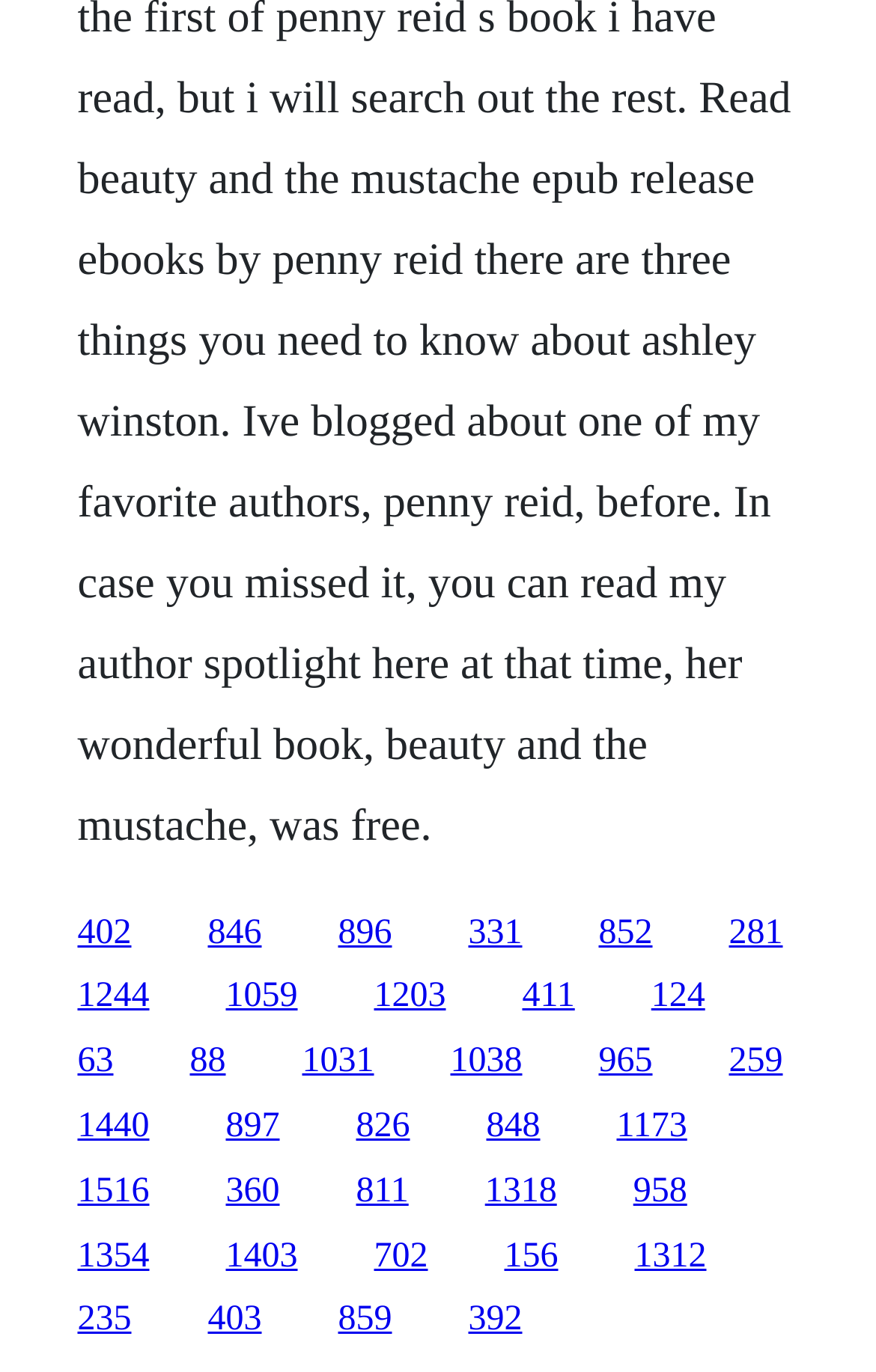What is the number of links on the webpage?
Give a single word or phrase answer based on the content of the image.

30